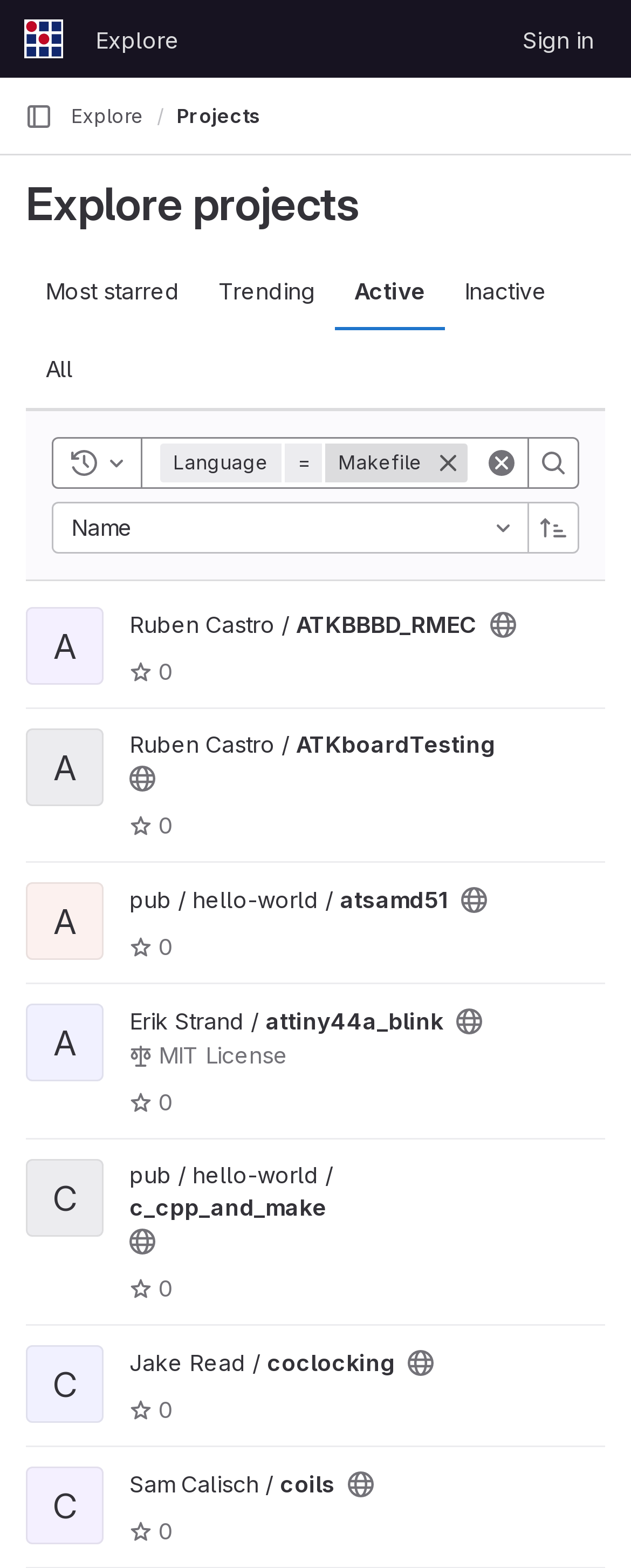What is the purpose of the 'Clear' button?
Please give a detailed and thorough answer to the question, covering all relevant points.

I analyzed the button element with the text 'Clear' and its position near the search button. I inferred that the purpose of the 'Clear' button is to clear the search input.